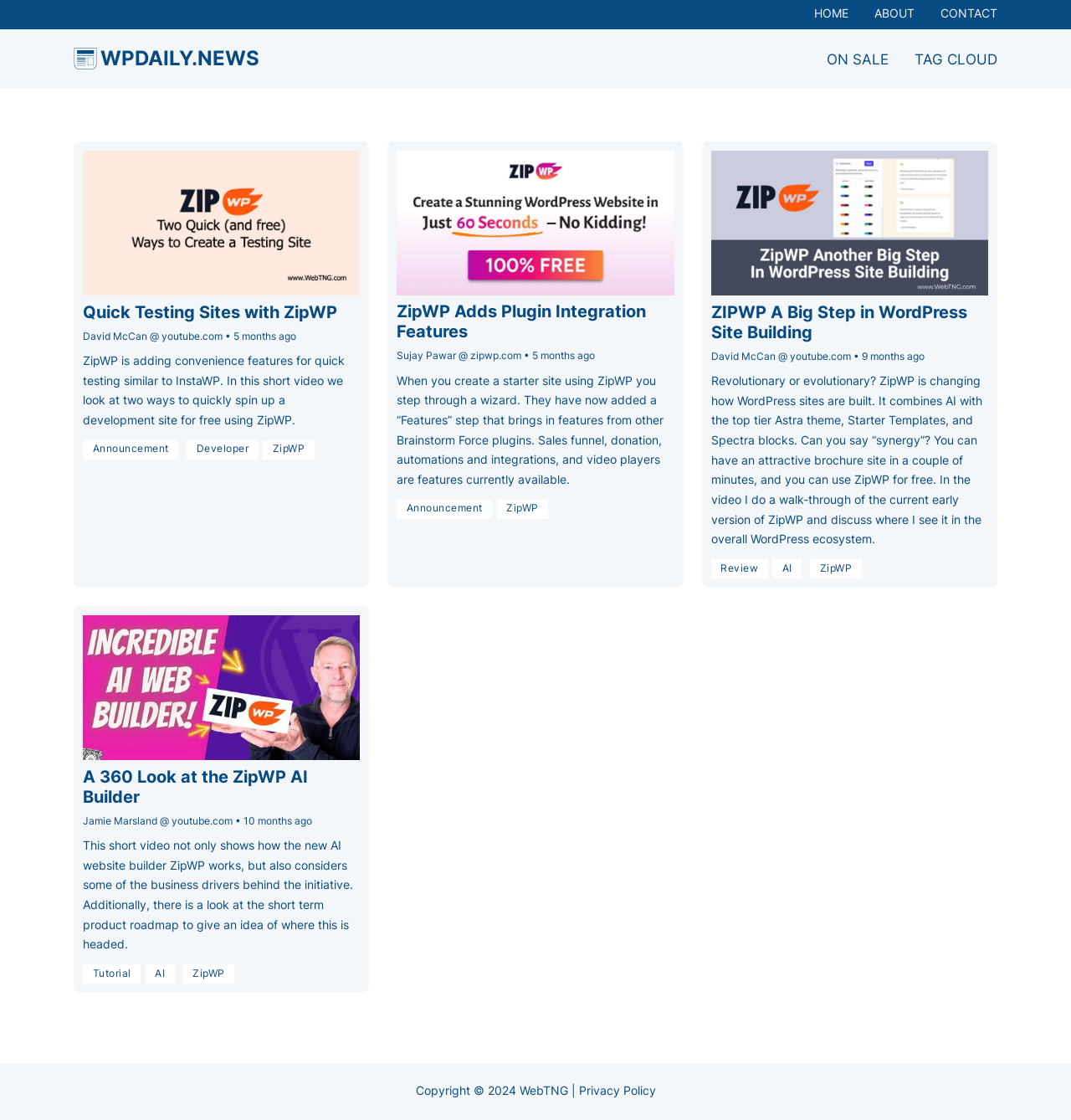What is the purpose of ZipWP?
Using the image provided, answer with just one word or phrase.

Quick testing sites